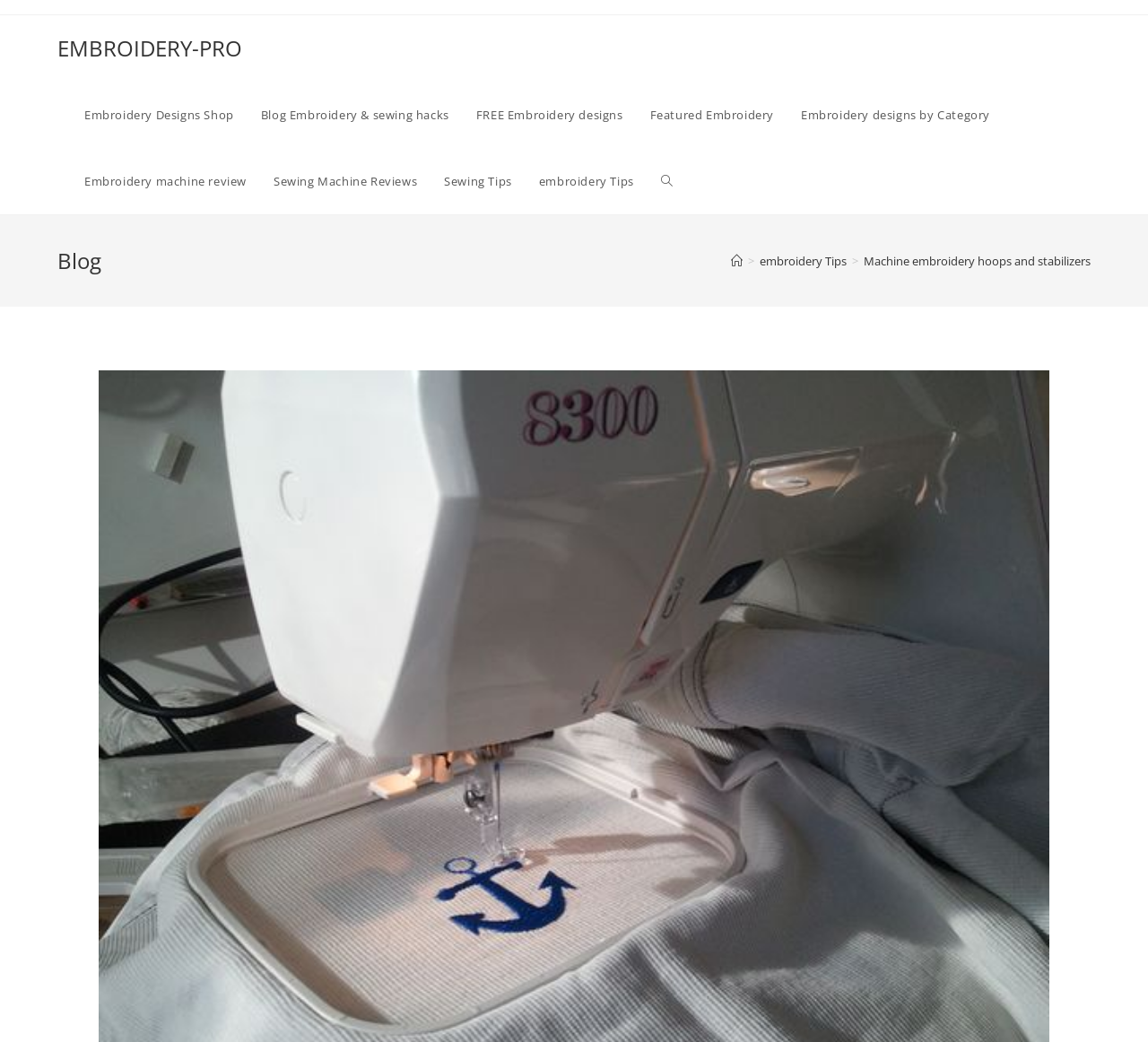Bounding box coordinates are specified in the format (top-left x, top-left y, bottom-right x, bottom-right y). All values are floating point numbers bounded between 0 and 1. Please provide the bounding box coordinate of the region this sentence describes: Embroidery designs by Category

[0.686, 0.078, 0.874, 0.142]